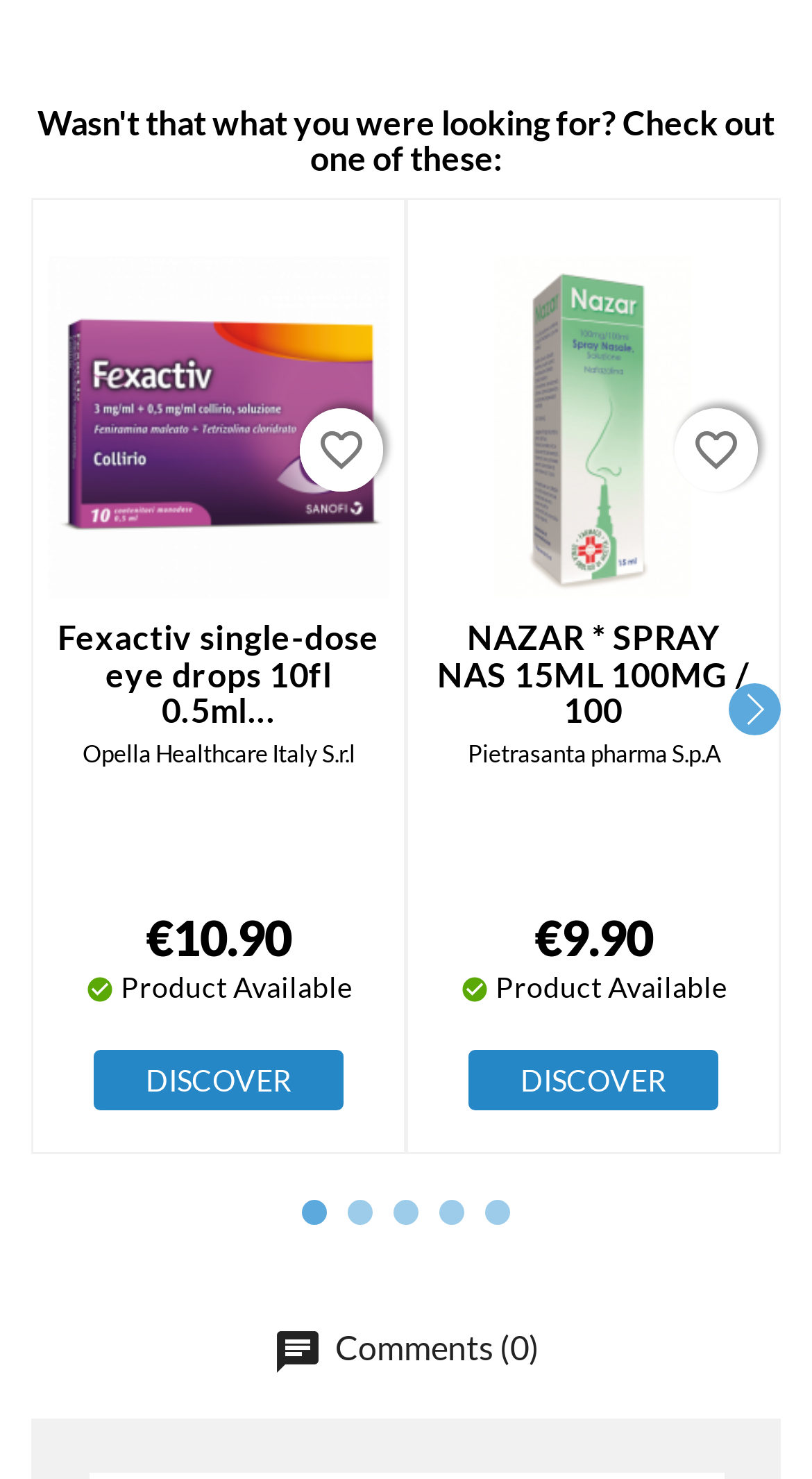Pinpoint the bounding box coordinates of the clickable area necessary to execute the following instruction: "View product information of NAZAR * SPRAY NAS 15ML". The coordinates should be given as four float numbers between 0 and 1, namely [left, top, right, bottom].

[0.539, 0.417, 0.923, 0.493]